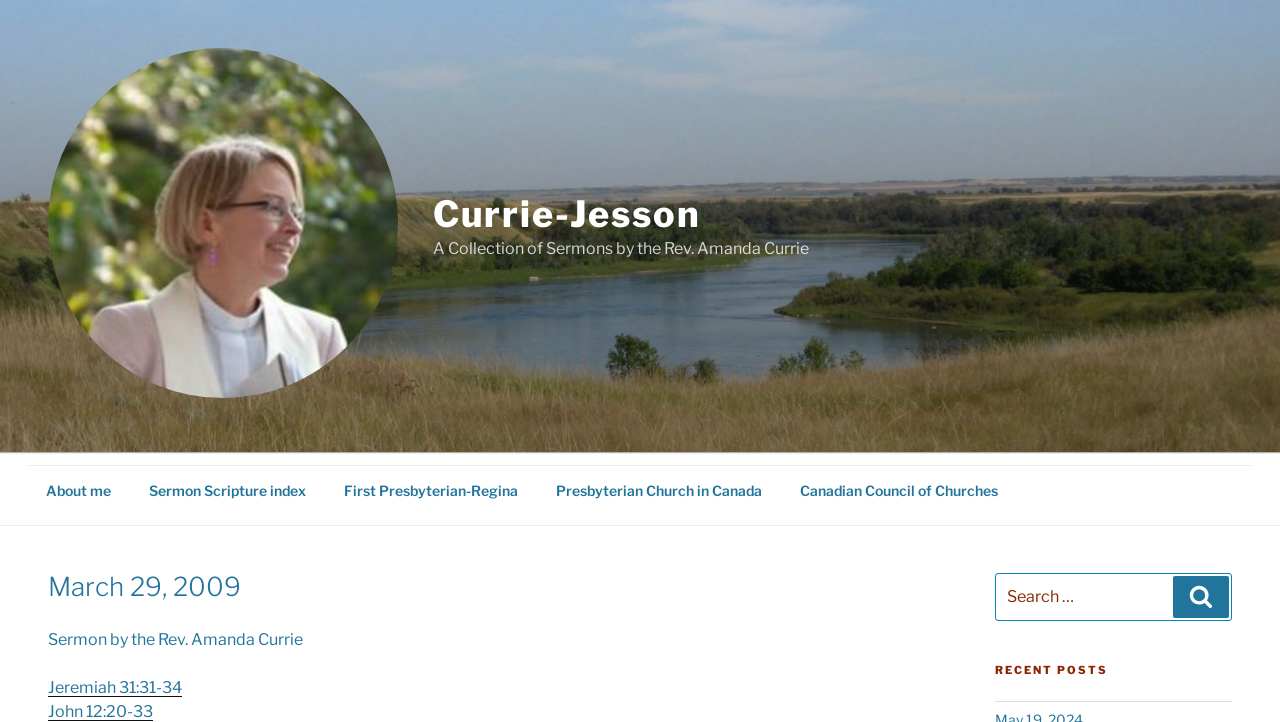Using the provided description: "Sermon Scripture index", find the bounding box coordinates of the corresponding UI element. The output should be four float numbers between 0 and 1, in the format [left, top, right, bottom].

[0.102, 0.645, 0.252, 0.713]